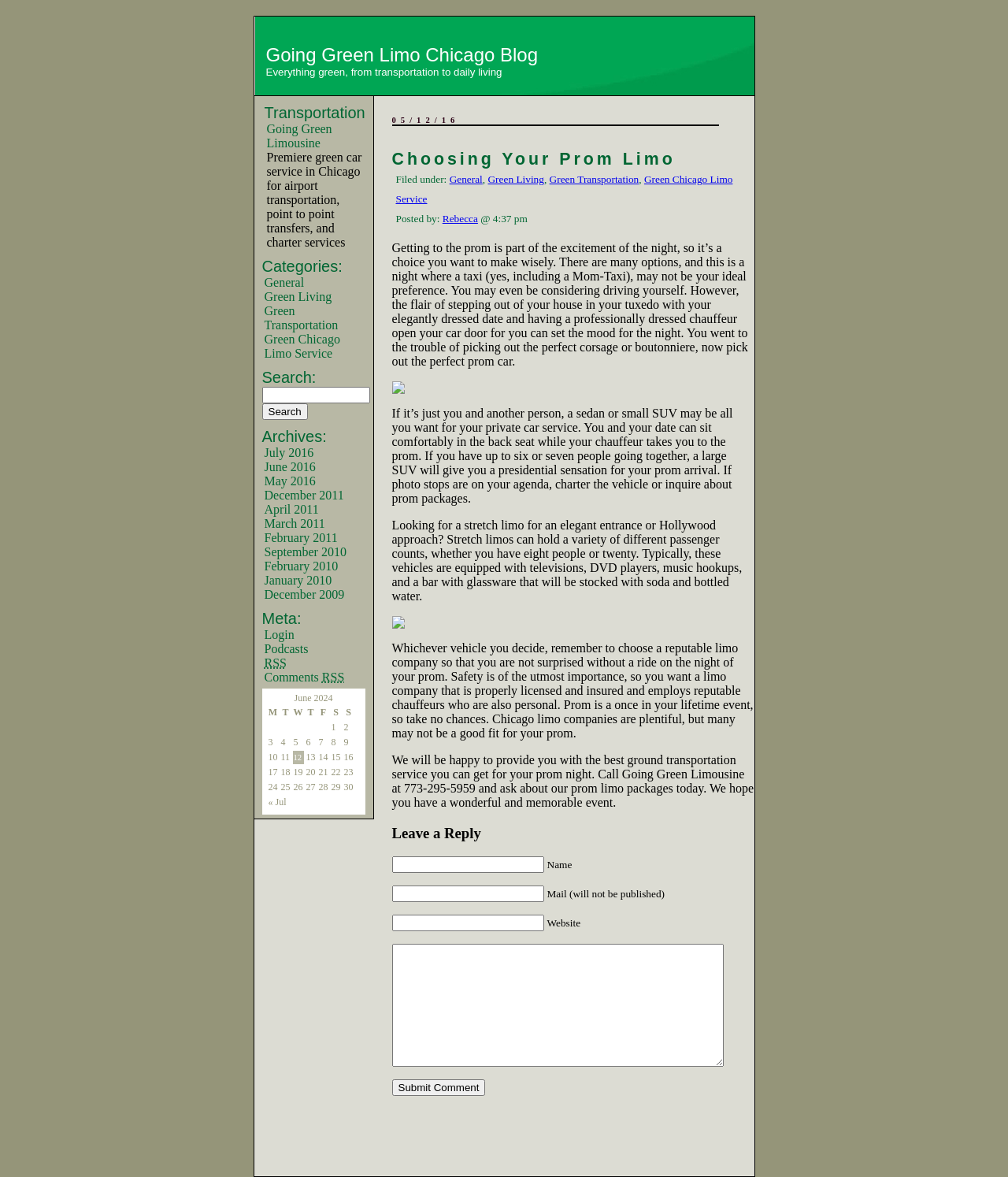Find the bounding box coordinates of the clickable area required to complete the following action: "Select an option from the 'Archives' combobox".

None